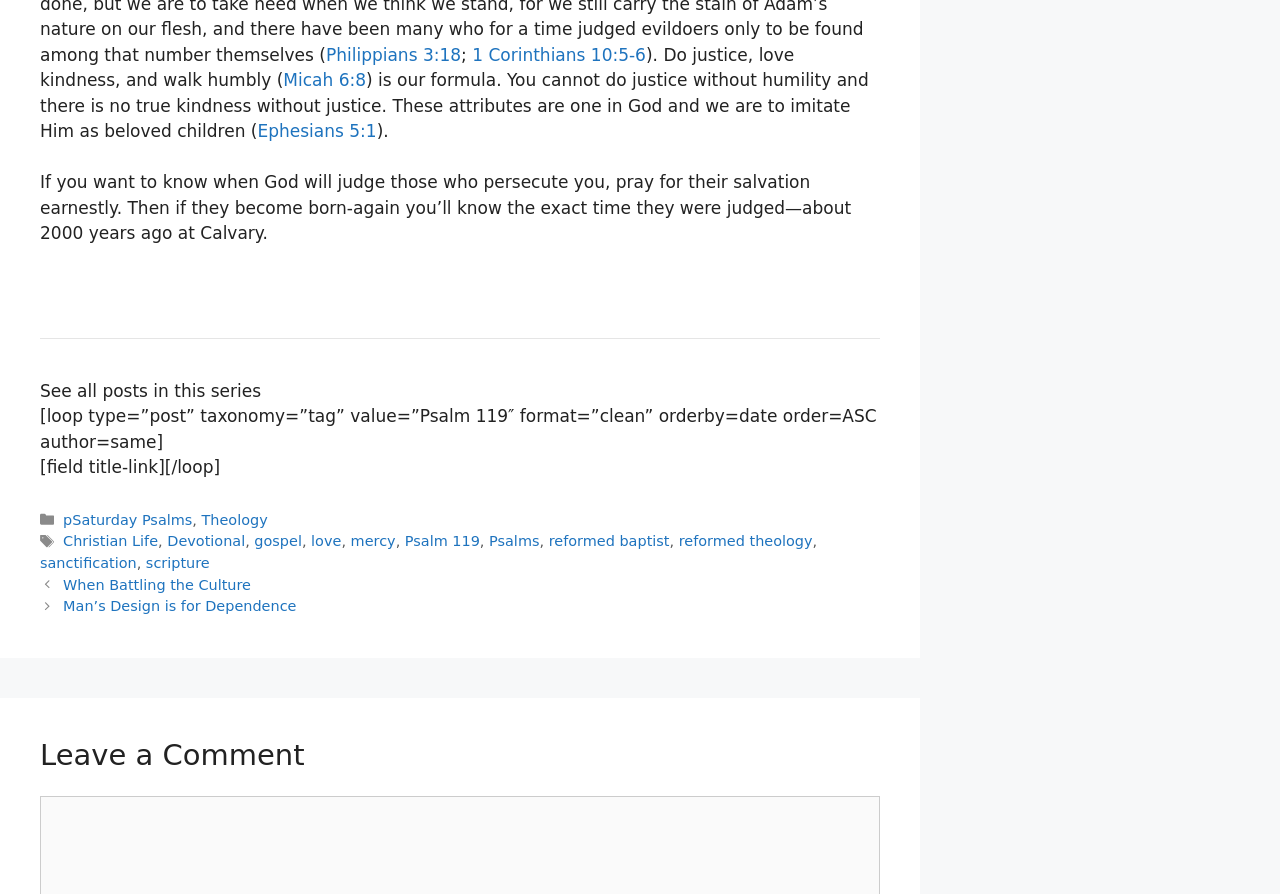Locate the bounding box coordinates of the element I should click to achieve the following instruction: "Click on the link 'Leave a Comment'".

[0.031, 0.769, 0.688, 0.811]